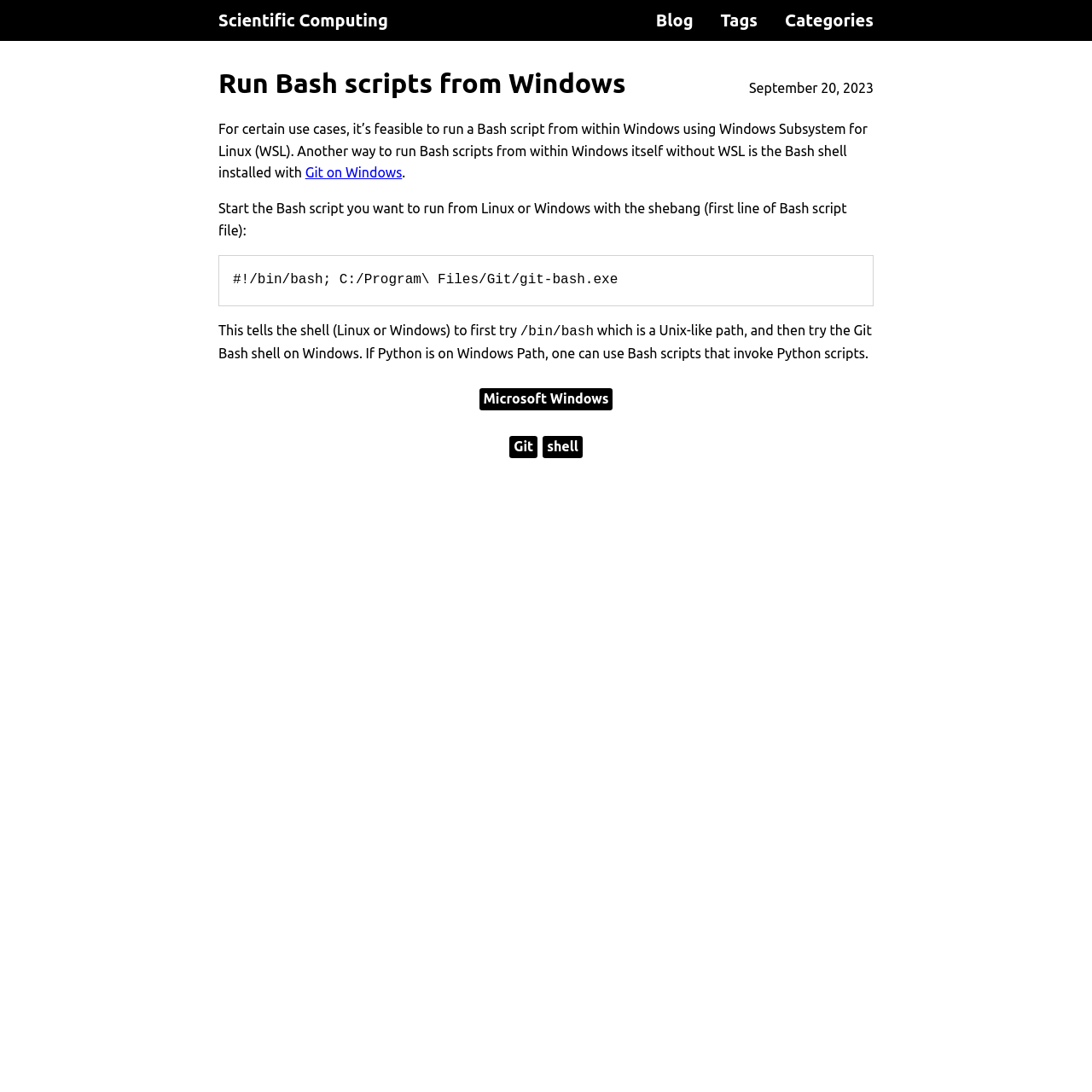Respond to the question with just a single word or phrase: 
What is the purpose of the shebang in the Bash script?

Tells the shell to run the script